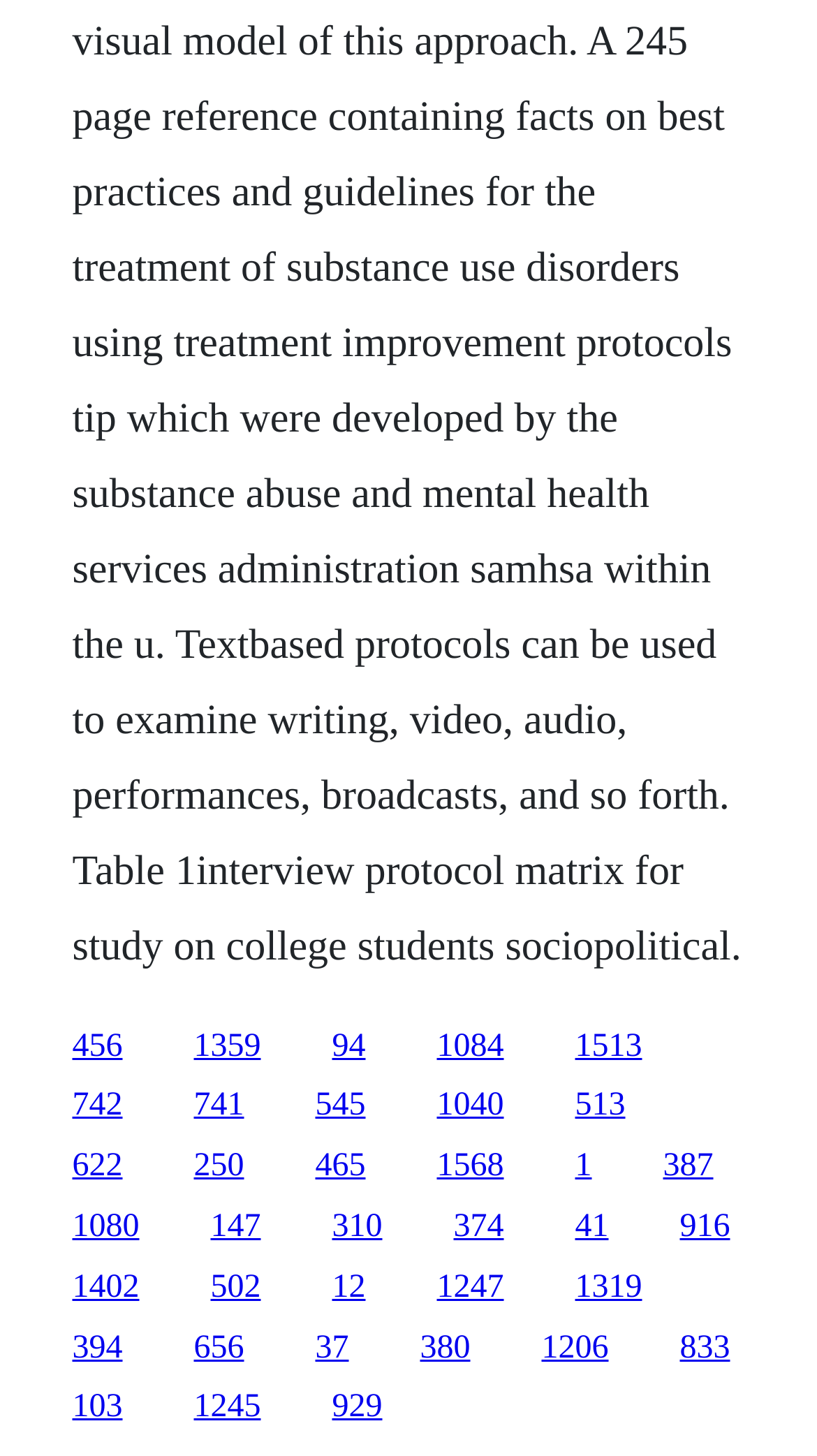Are the links arranged in a grid pattern?
Could you please answer the question thoroughly and with as much detail as possible?

I analyzed the x1, x2, y1, and y2 coordinates of the link elements and found that they are arranged in a regular pattern, suggesting a grid layout.